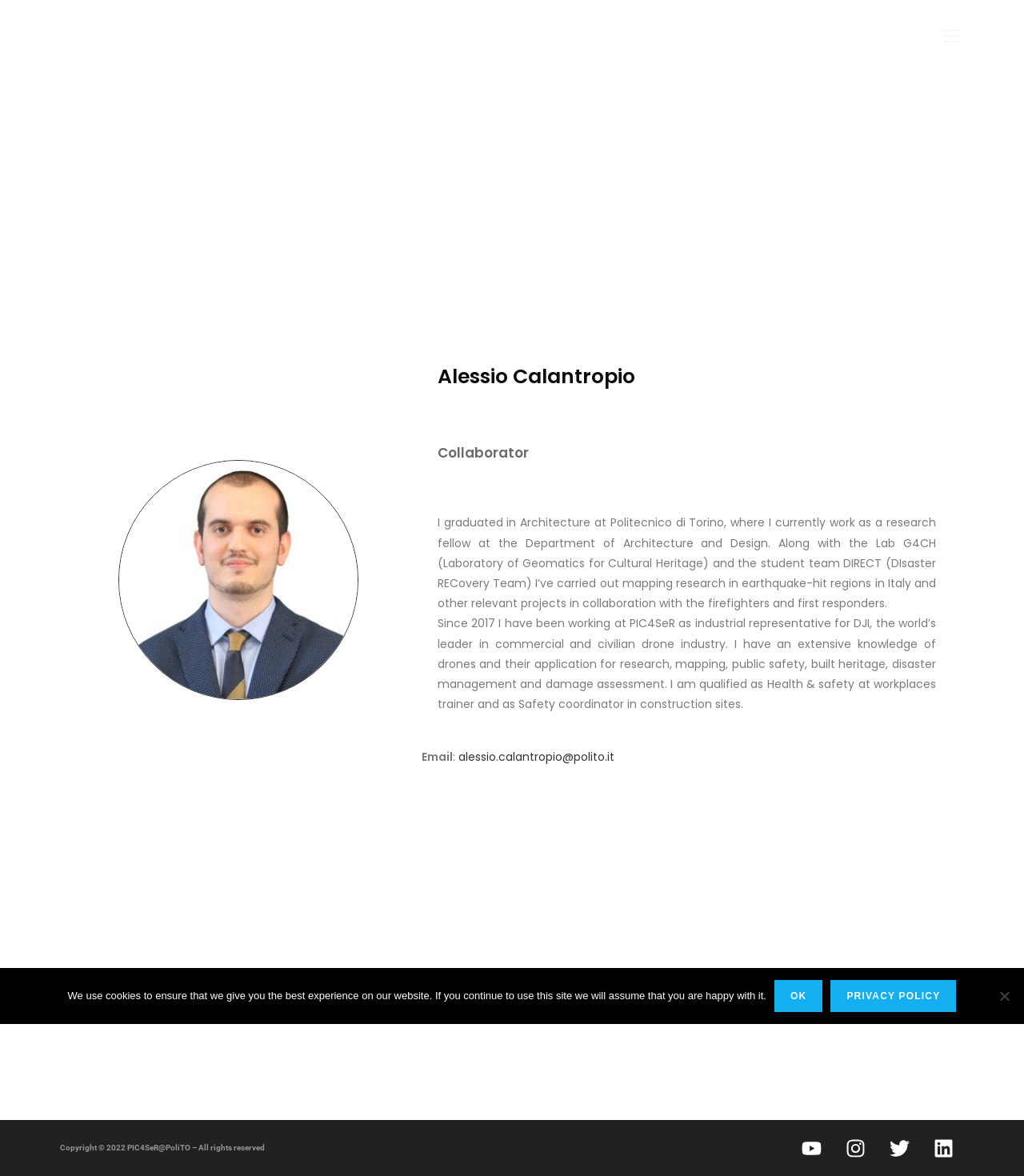How many social media links are present at the bottom of the webpage?
Please elaborate on the answer to the question with detailed information.

I found the answer by counting the number of link elements with images at the bottom of the webpage, which are Youtube, Instagram, Twitter, and Linkedin, indicating that there are 4 social media links present.